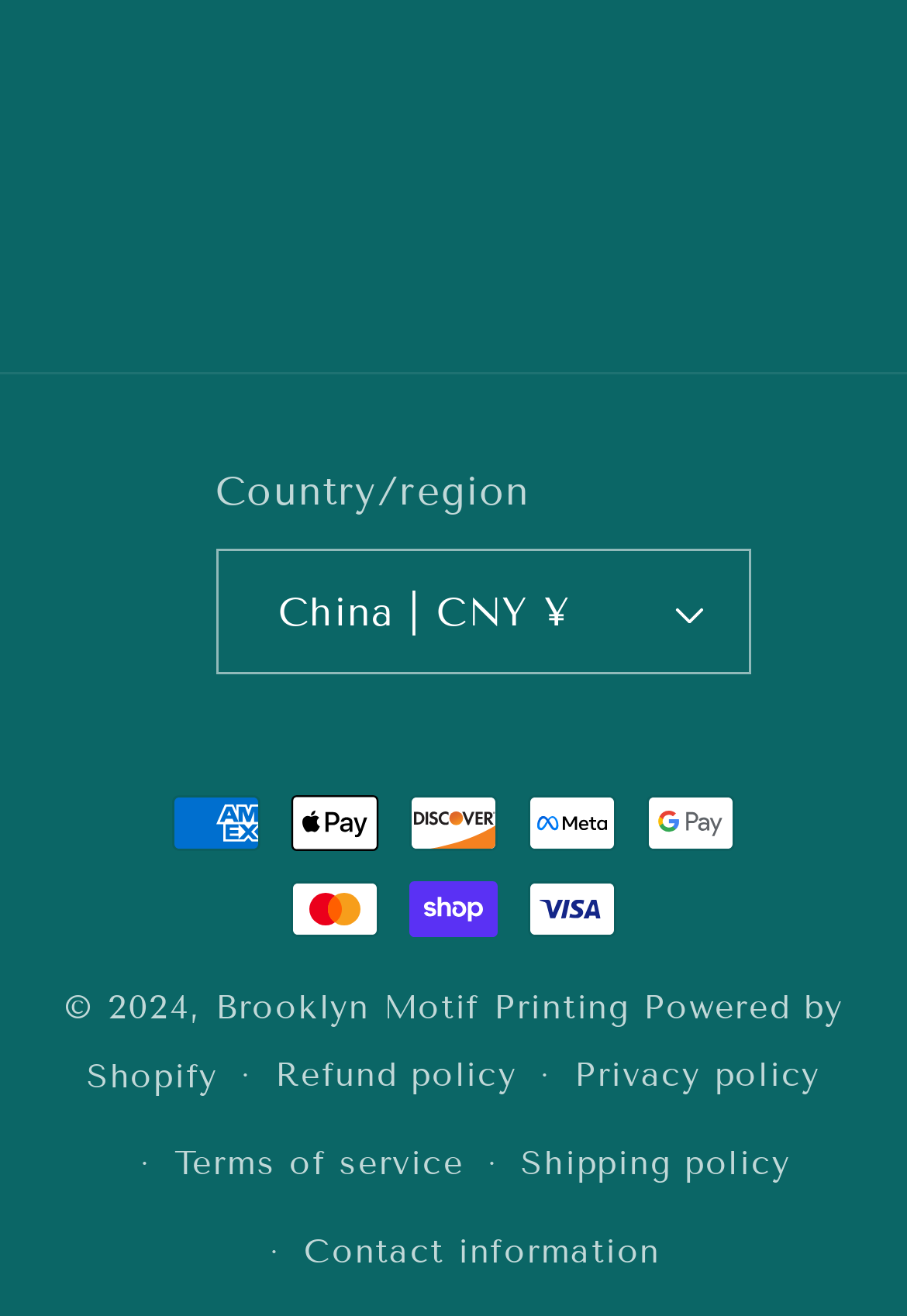What is the country/region selected?
Refer to the image and give a detailed response to the question.

The country/region selected can be determined by looking at the button with the text 'China | CNY ¥' which is expanded and has a description 'FooterCountryLabel'. This suggests that the country/region selected is China.